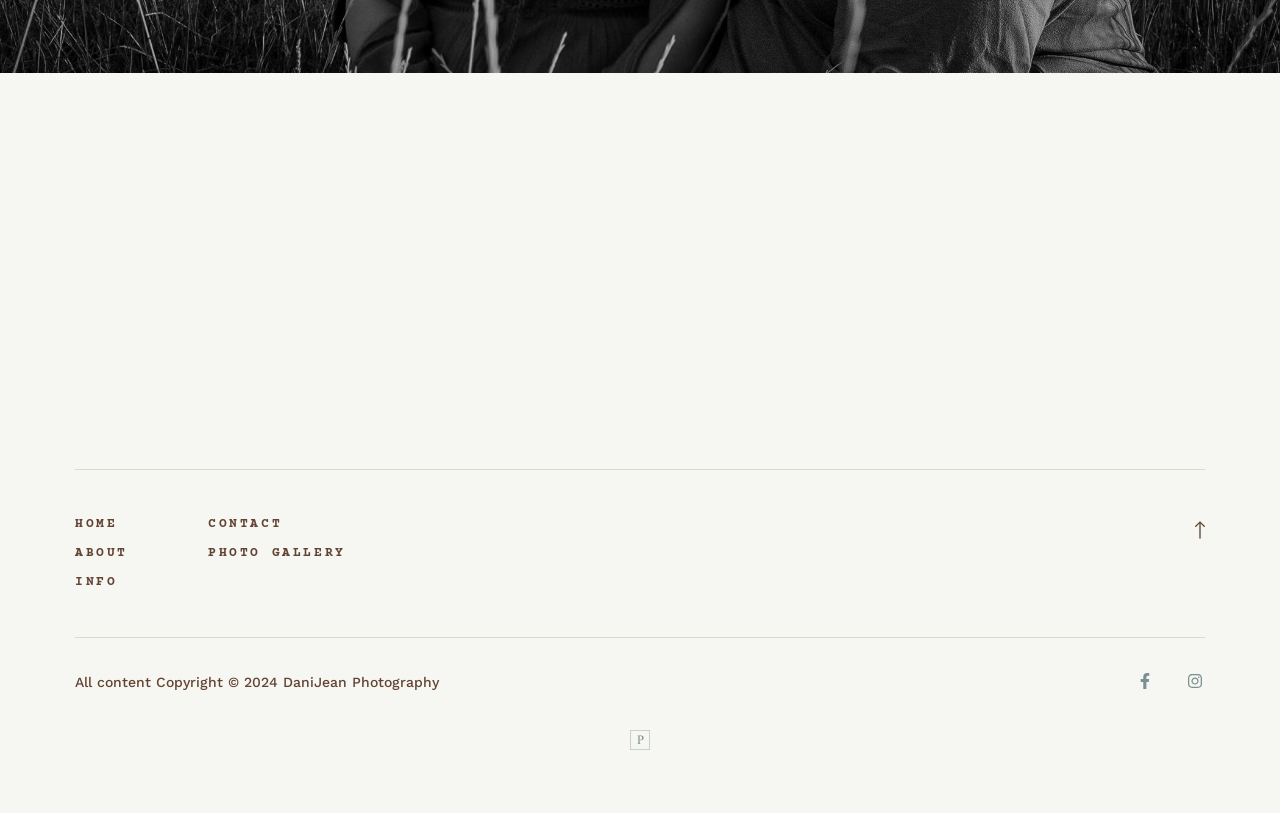Refer to the screenshot and answer the following question in detail:
What is the name of the photography website?

The name of the photography website can be found in the copyright statement at the bottom of the page, which reads 'All content Copyright © 2024 DaniJean Photography'.